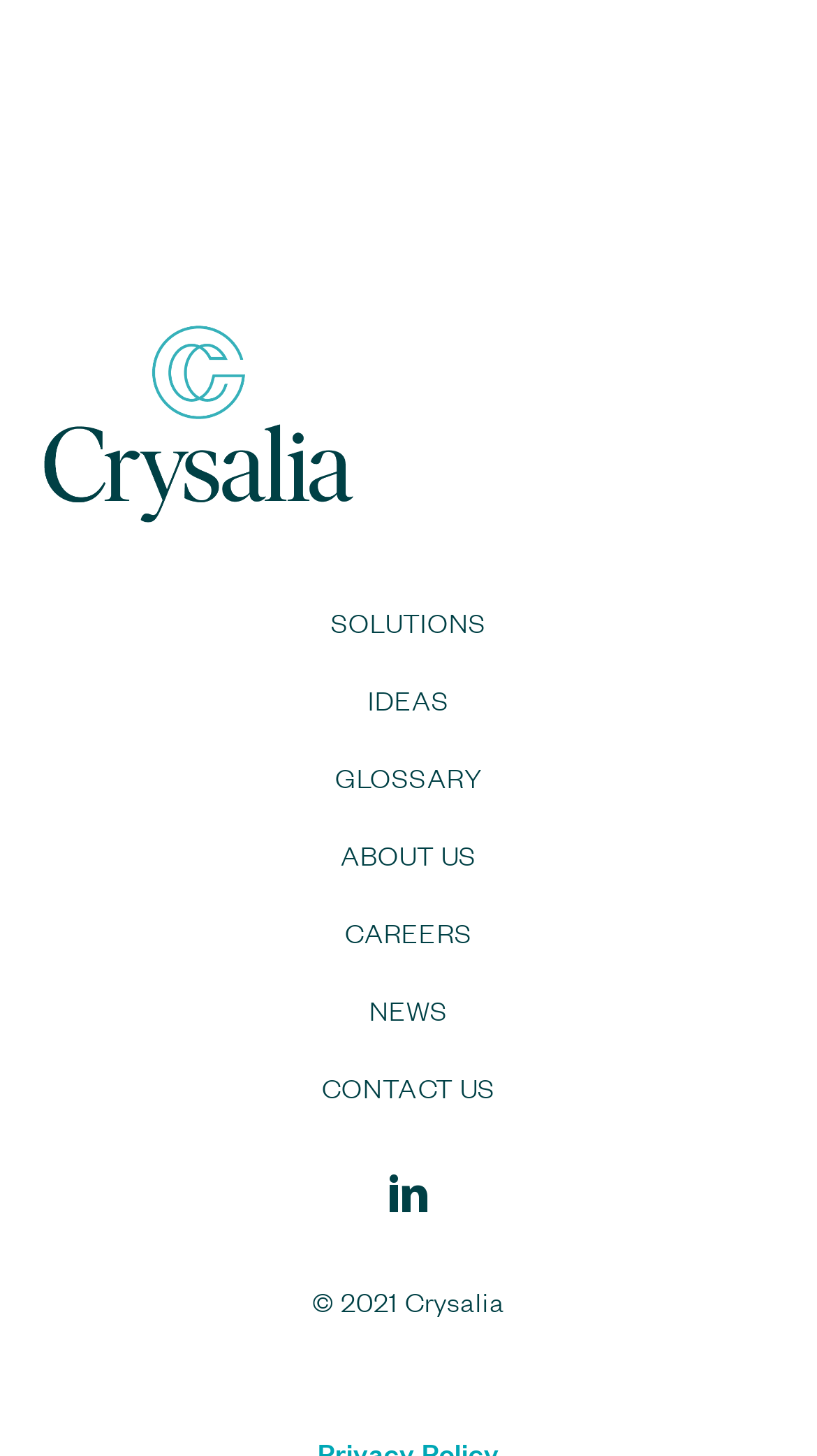Locate the bounding box coordinates of the clickable element to fulfill the following instruction: "Go to SOLUTIONS". Provide the coordinates as four float numbers between 0 and 1 in the format [left, top, right, bottom].

[0.115, 0.403, 0.885, 0.449]